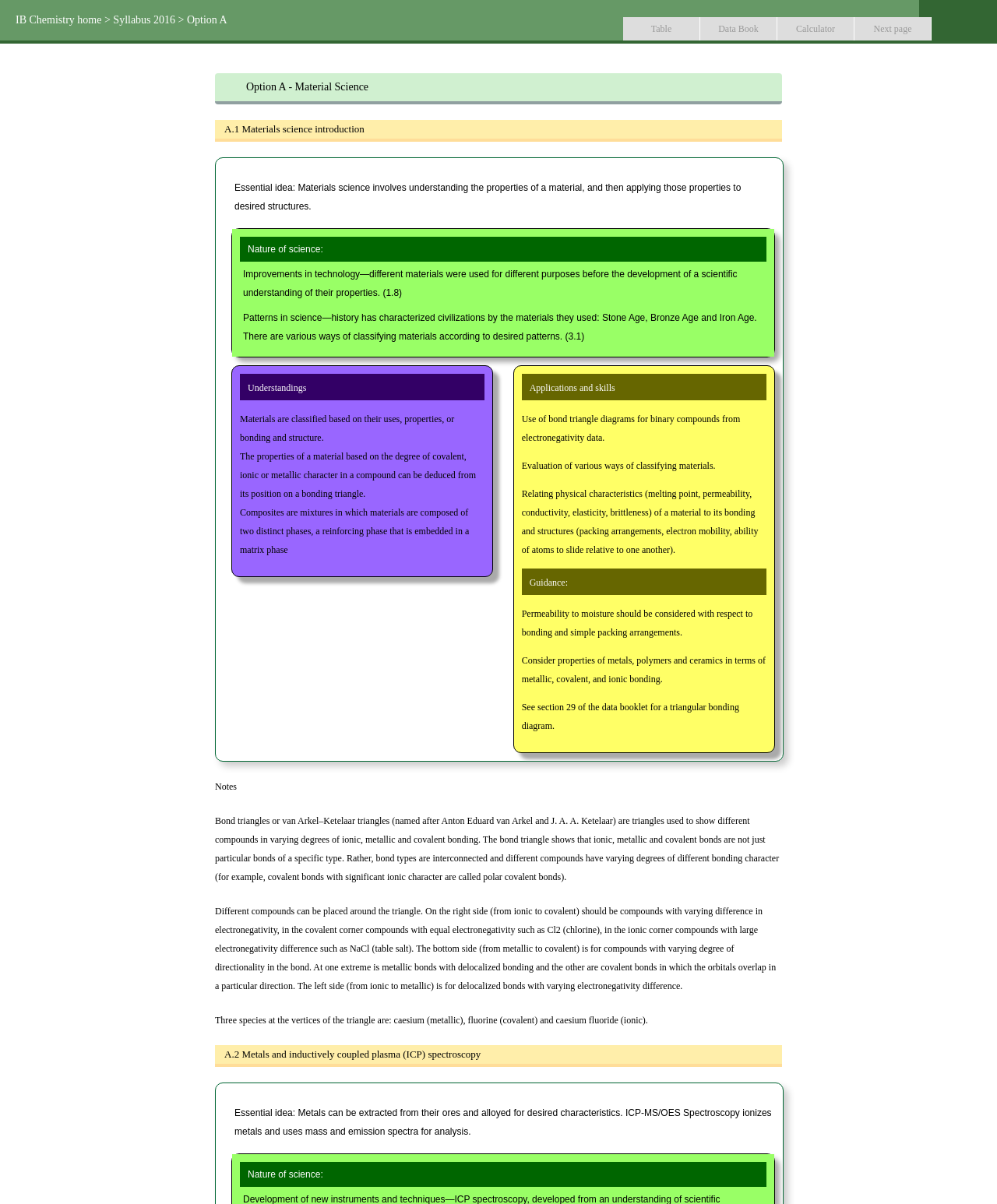Identify the bounding box for the UI element specified in this description: "electronegativity". The coordinates must be four float numbers between 0 and 1, formatted as [left, top, right, bottom].

[0.216, 0.768, 0.278, 0.777]